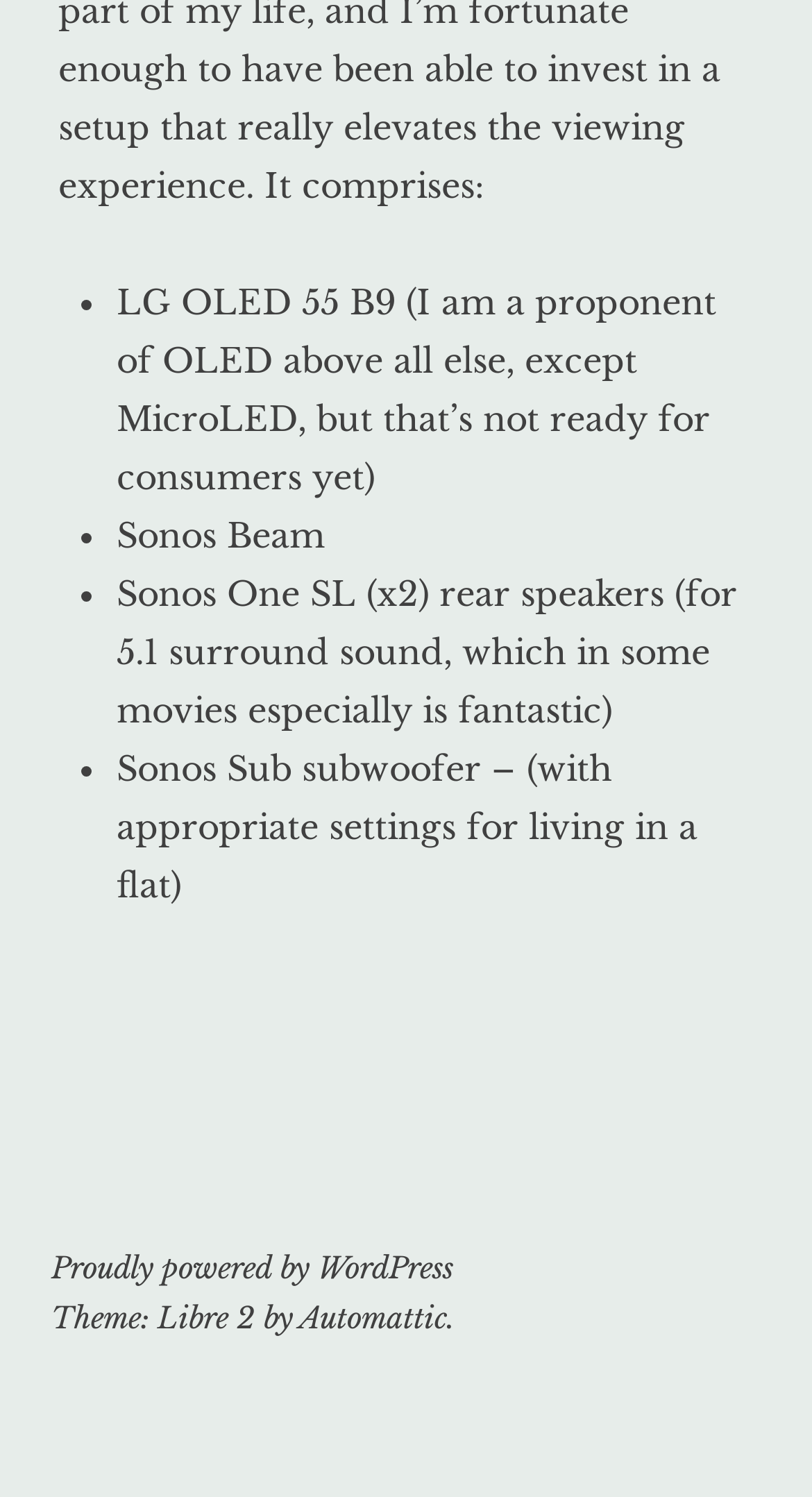What type of TV is mentioned?
Based on the screenshot, provide a one-word or short-phrase response.

LG OLED 55 B9